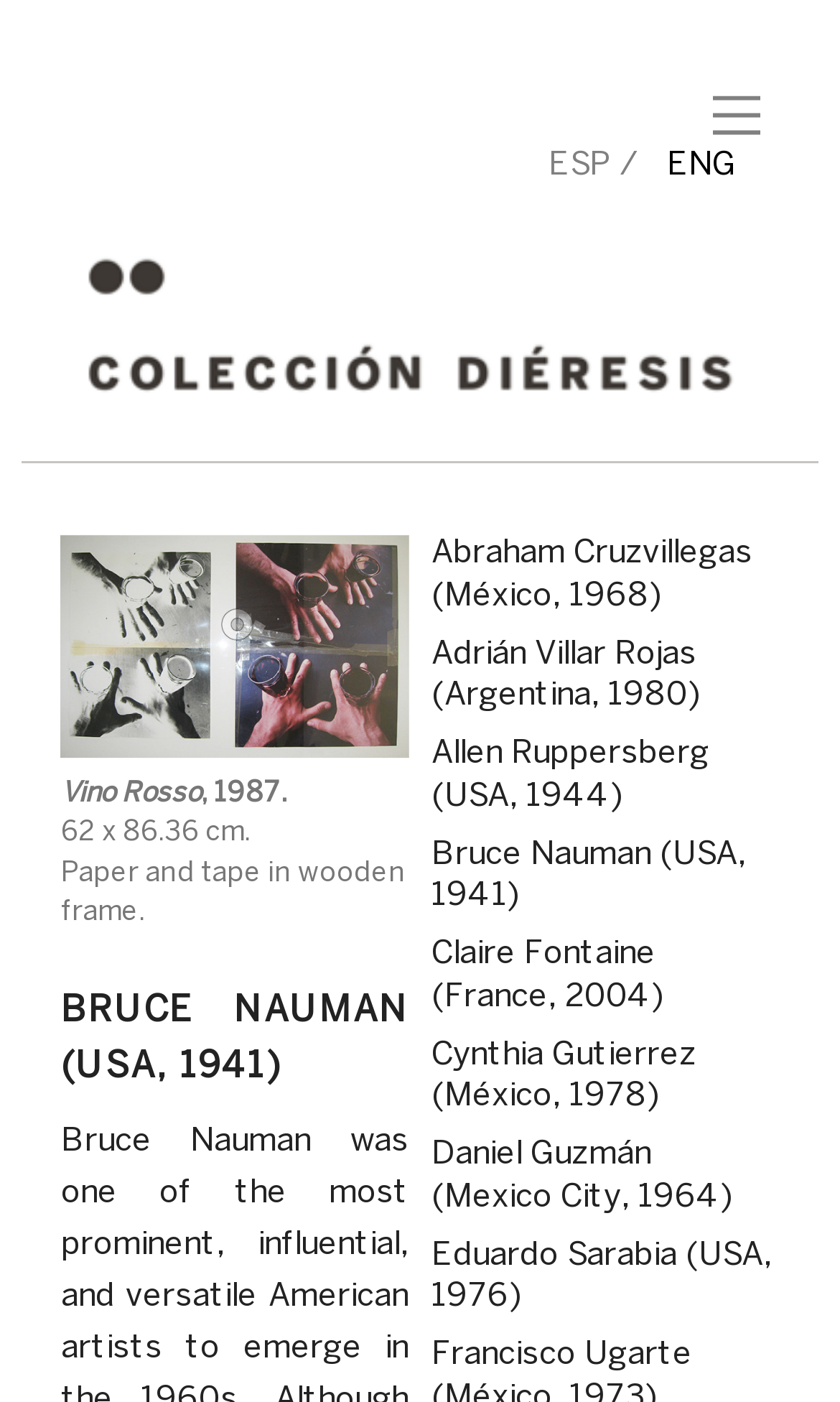Determine the bounding box coordinates of the clickable region to carry out the instruction: "Learn about Vino Rosso artwork".

[0.073, 0.39, 0.486, 0.411]